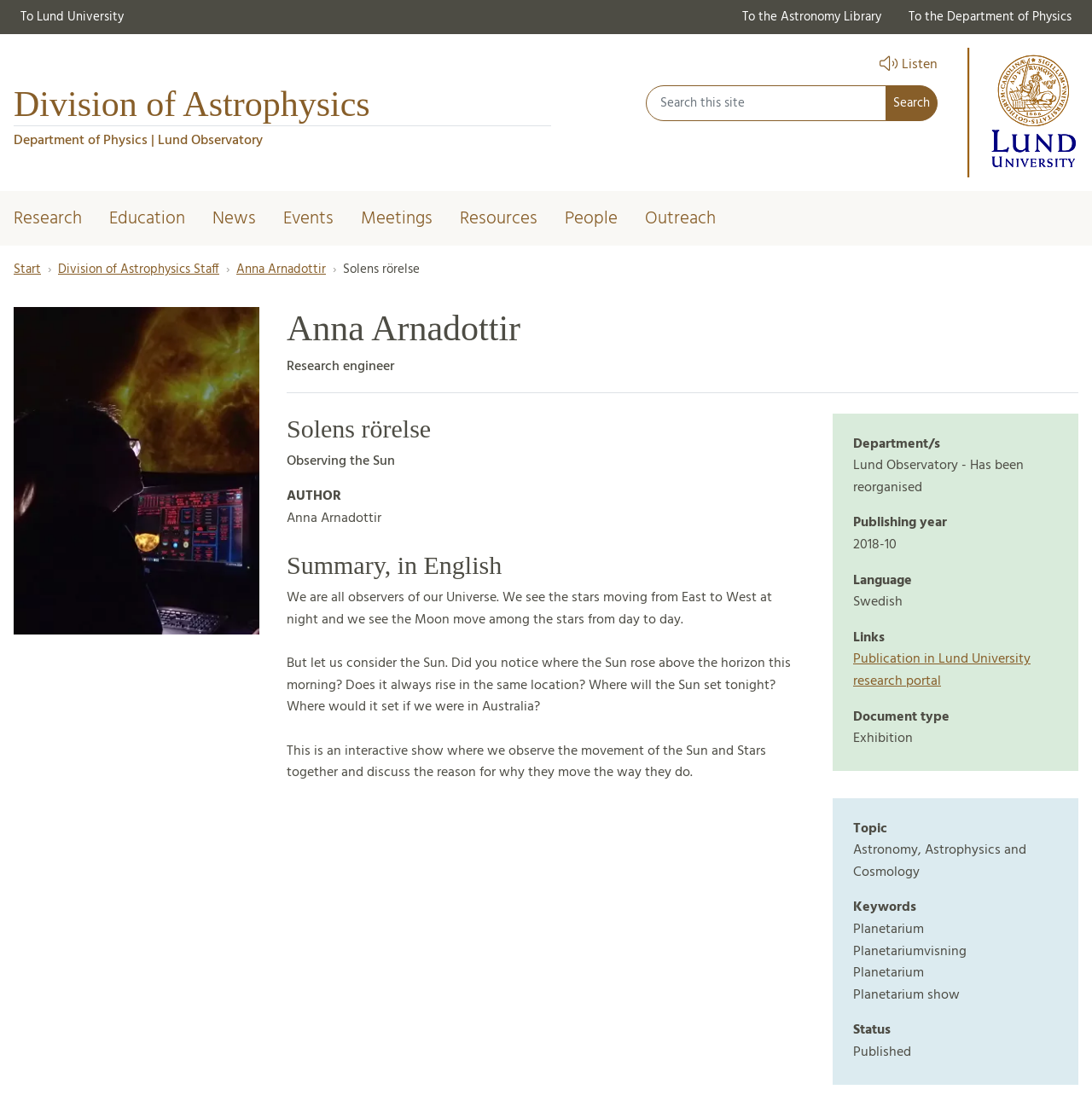Provide the bounding box coordinates of the UI element that matches the description: "Division of Astrophysics".

[0.012, 0.075, 0.339, 0.114]